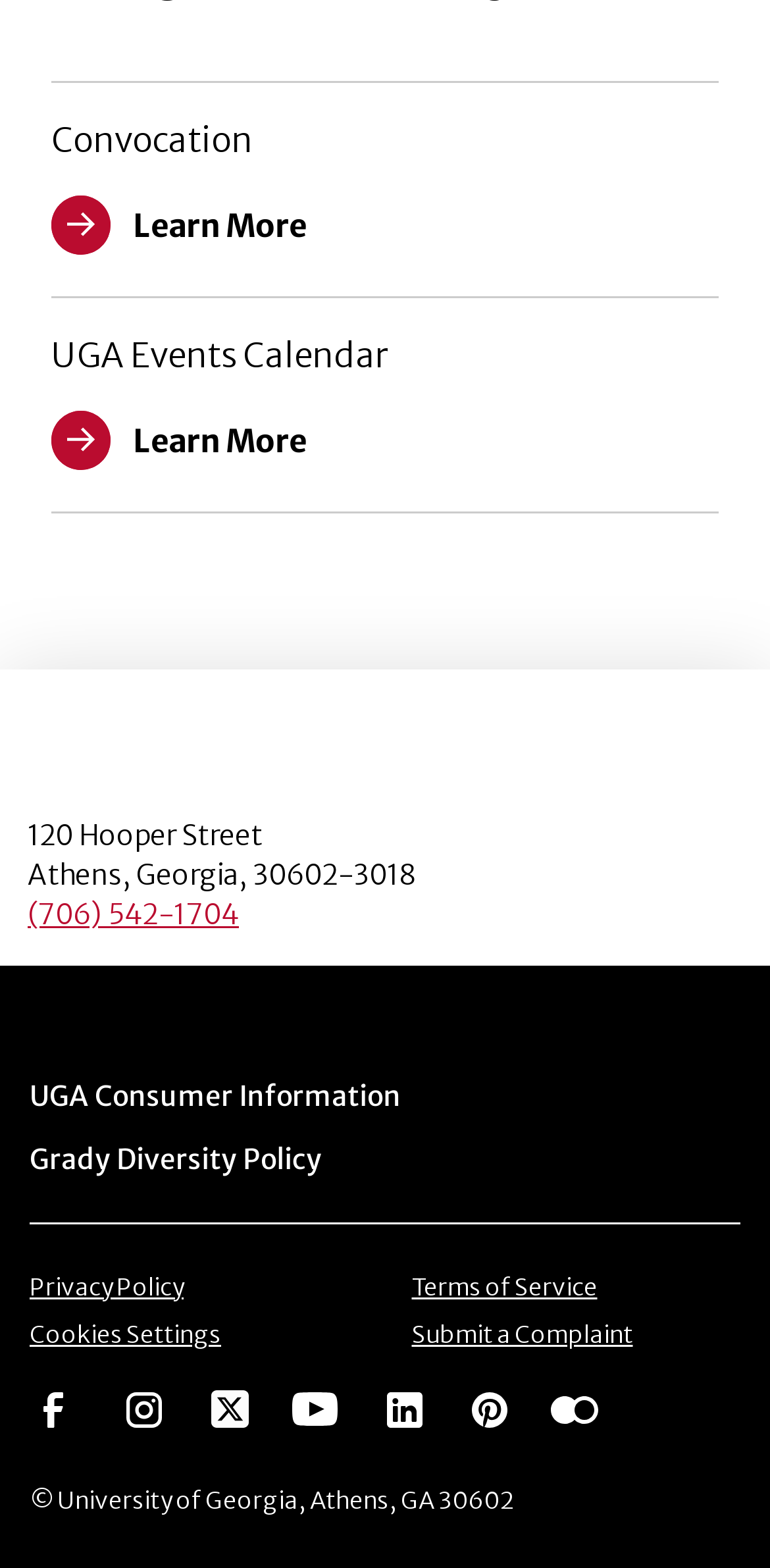How many menu items are there?
From the image, respond using a single word or phrase.

5